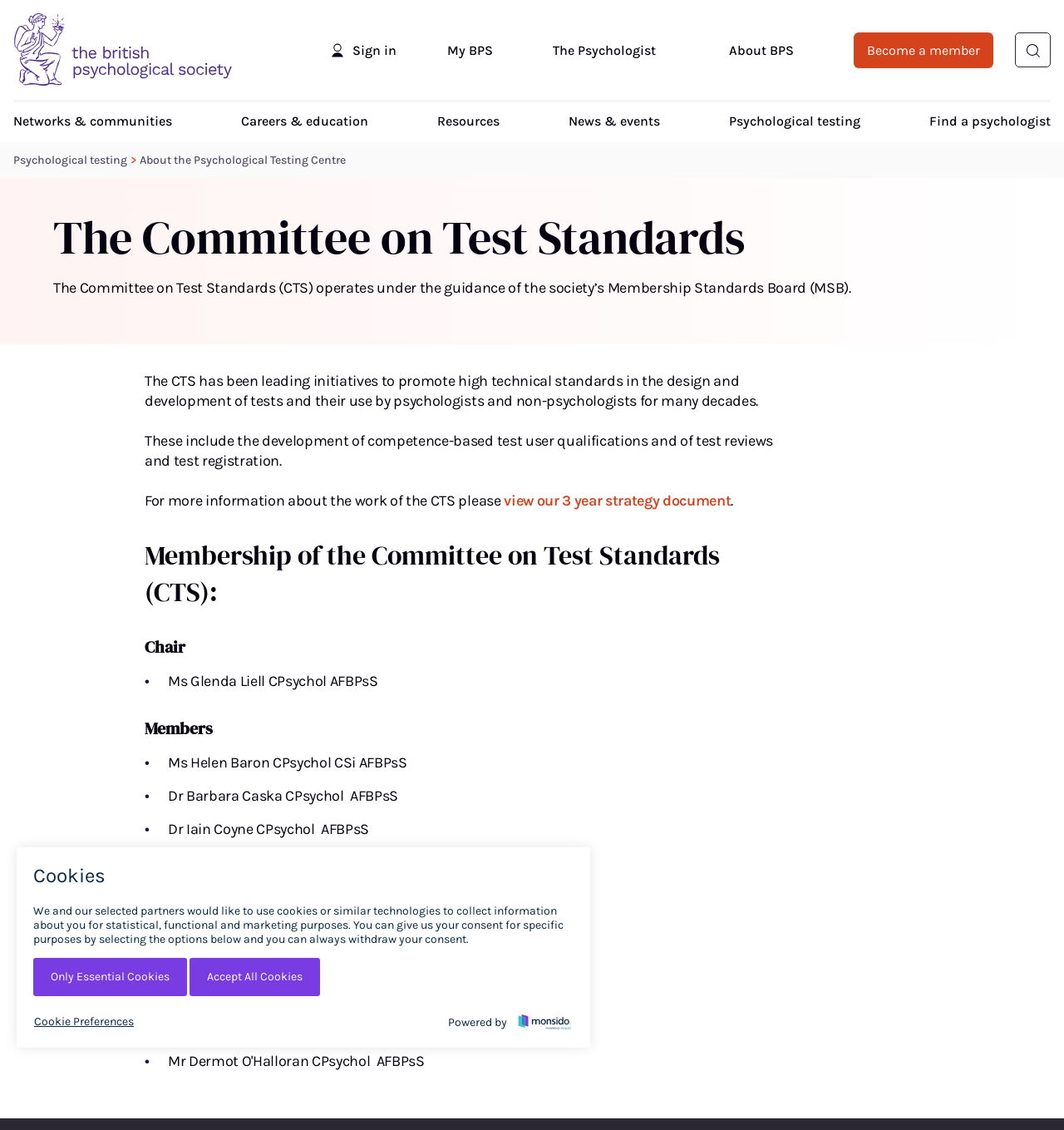Can you identify the bounding box coordinates of the clickable region needed to carry out this instruction: 'View the 3 year strategy document'? The coordinates should be four float numbers within the range of 0 to 1, stated as [left, top, right, bottom].

[0.474, 0.435, 0.687, 0.451]